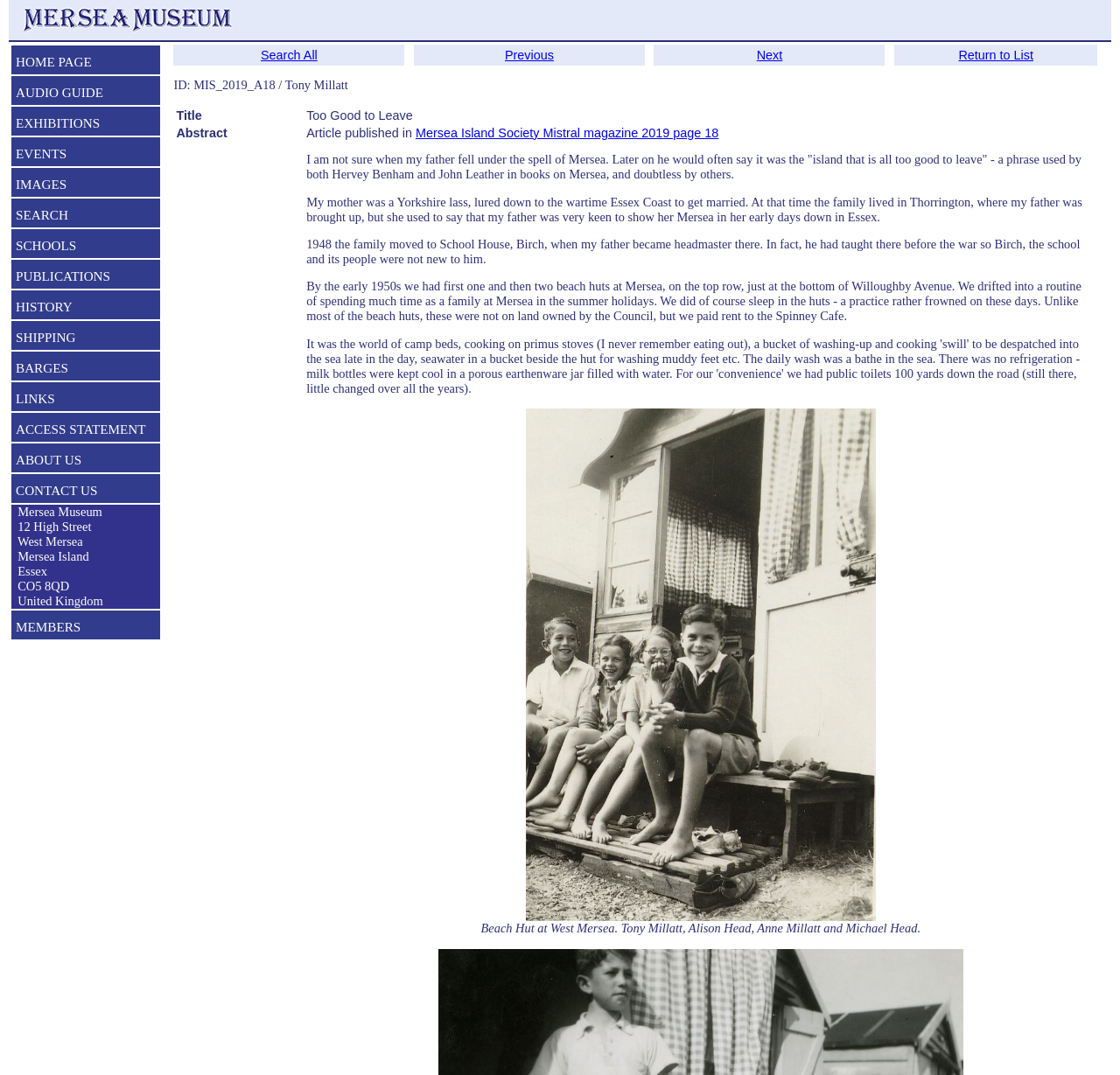Could you find the bounding box coordinates of the clickable area to complete this instruction: "Click HOME PAGE"?

[0.01, 0.047, 0.143, 0.072]